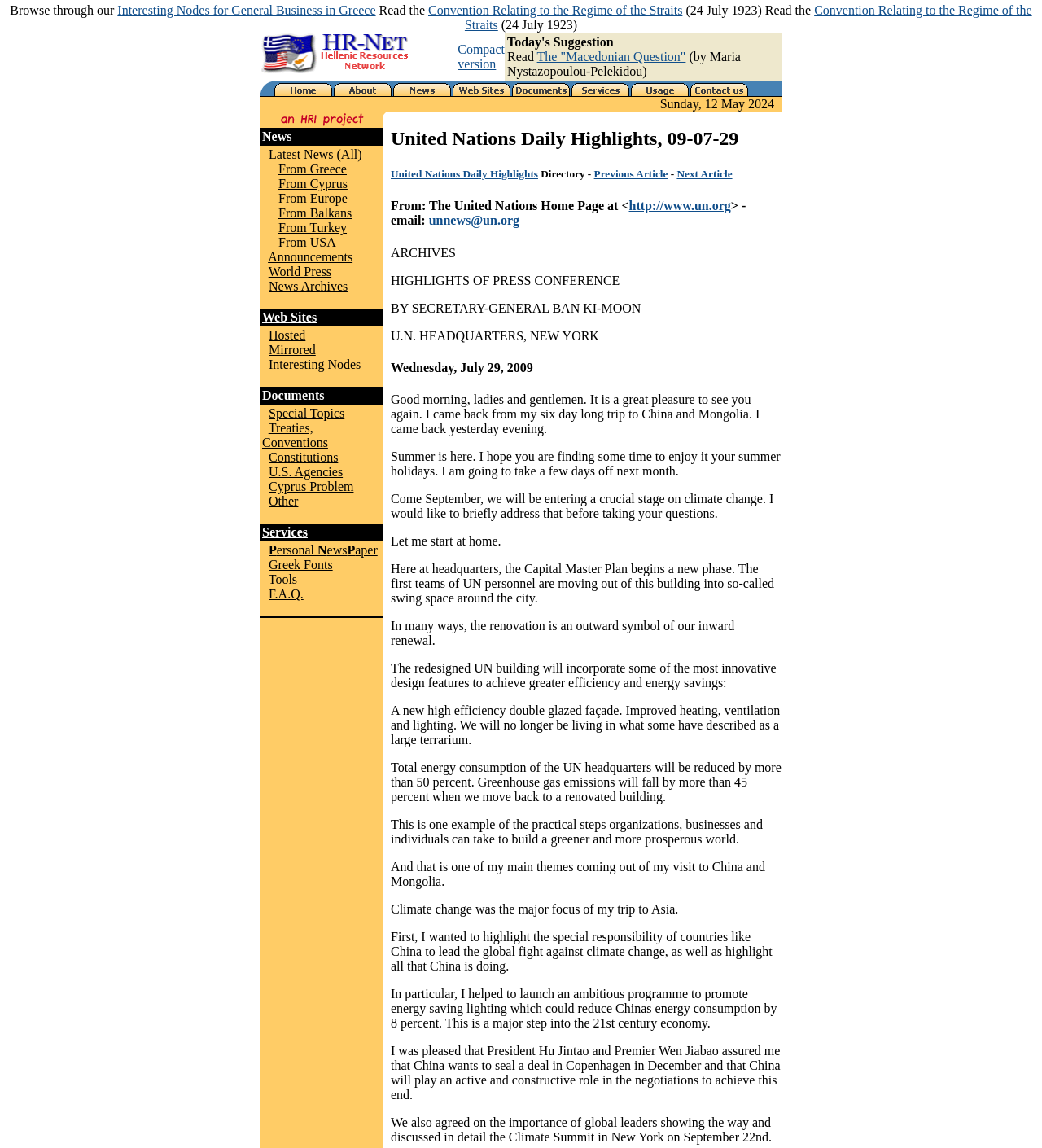Can you determine the bounding box coordinates of the area that needs to be clicked to fulfill the following instruction: "View Today's Suggestion Read The 'Macedonian Question'"?

[0.515, 0.043, 0.658, 0.055]